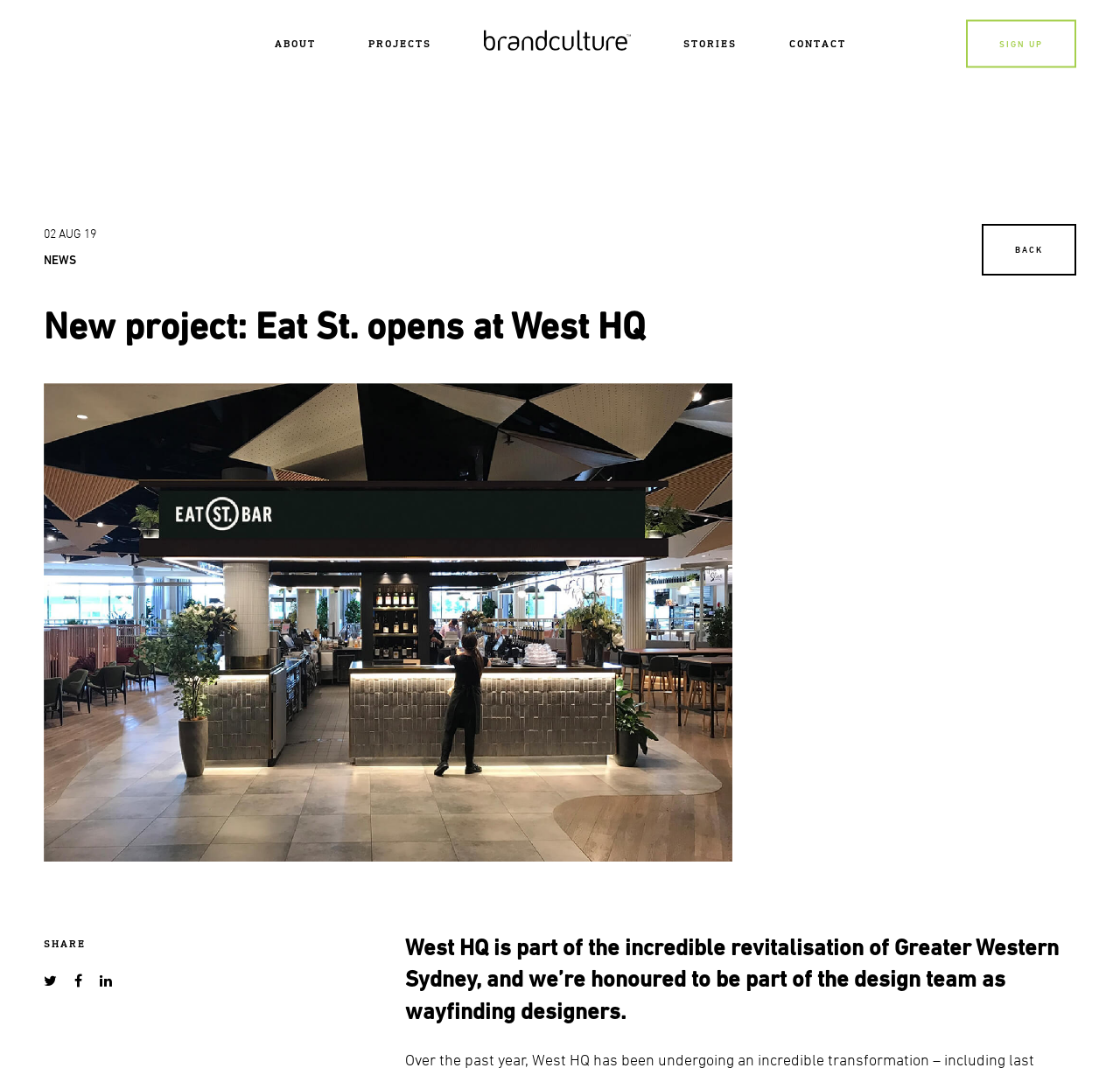What is the headline of the webpage?

New project: Eat St. opens at West HQ